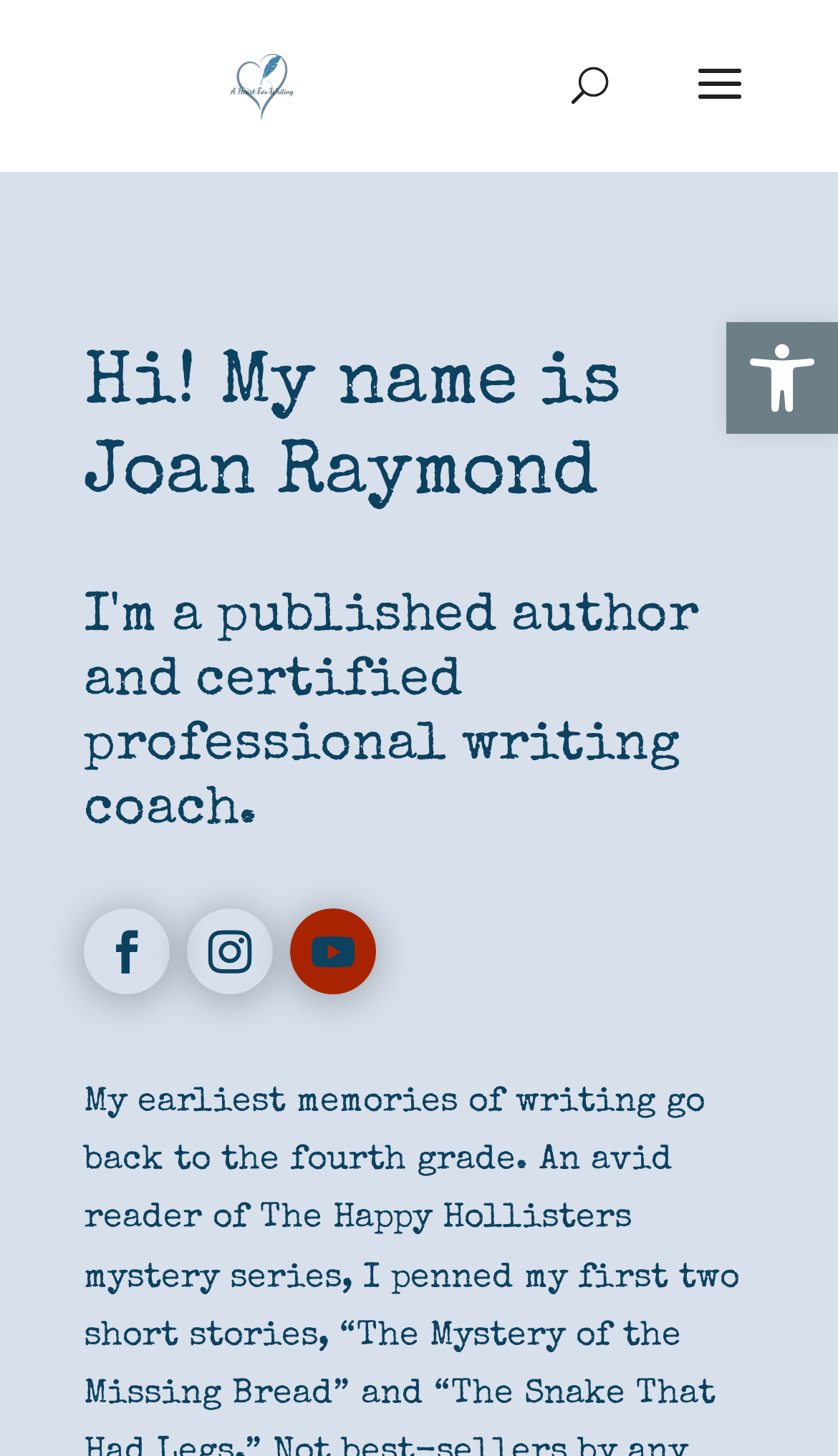How many social media links are there?
Please give a detailed and elaborate explanation in response to the question.

There are three social media links located at the bottom of the webpage, represented by the Unicode characters '', '', and ''.